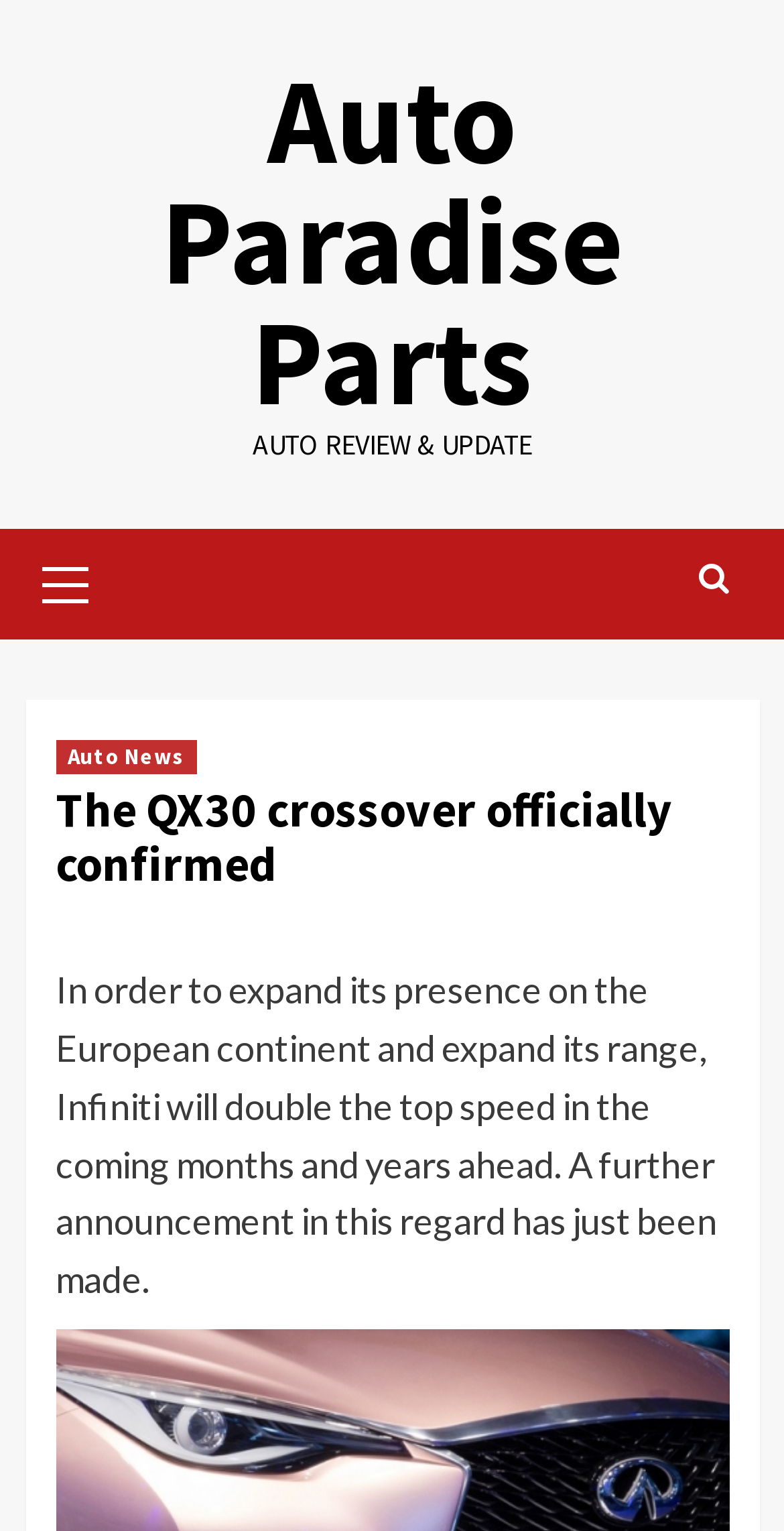What is the purpose of Infiniti?
Please respond to the question with a detailed and thorough explanation.

According to the text, Infiniti will double the top speed in the coming months and years ahead to expand its presence on the European continent and expand its range.